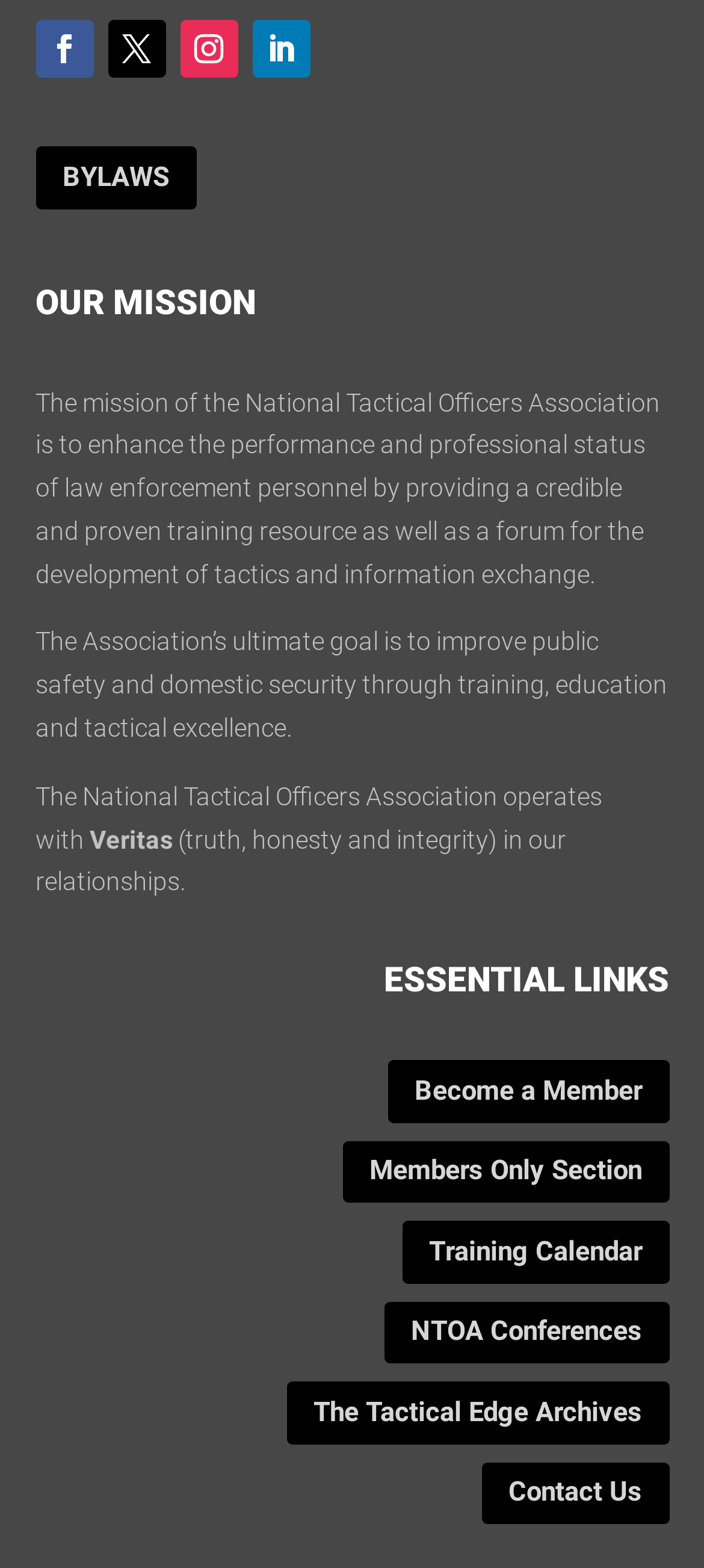Show the bounding box coordinates for the HTML element as described: "Become a Member".

[0.55, 0.676, 0.95, 0.716]